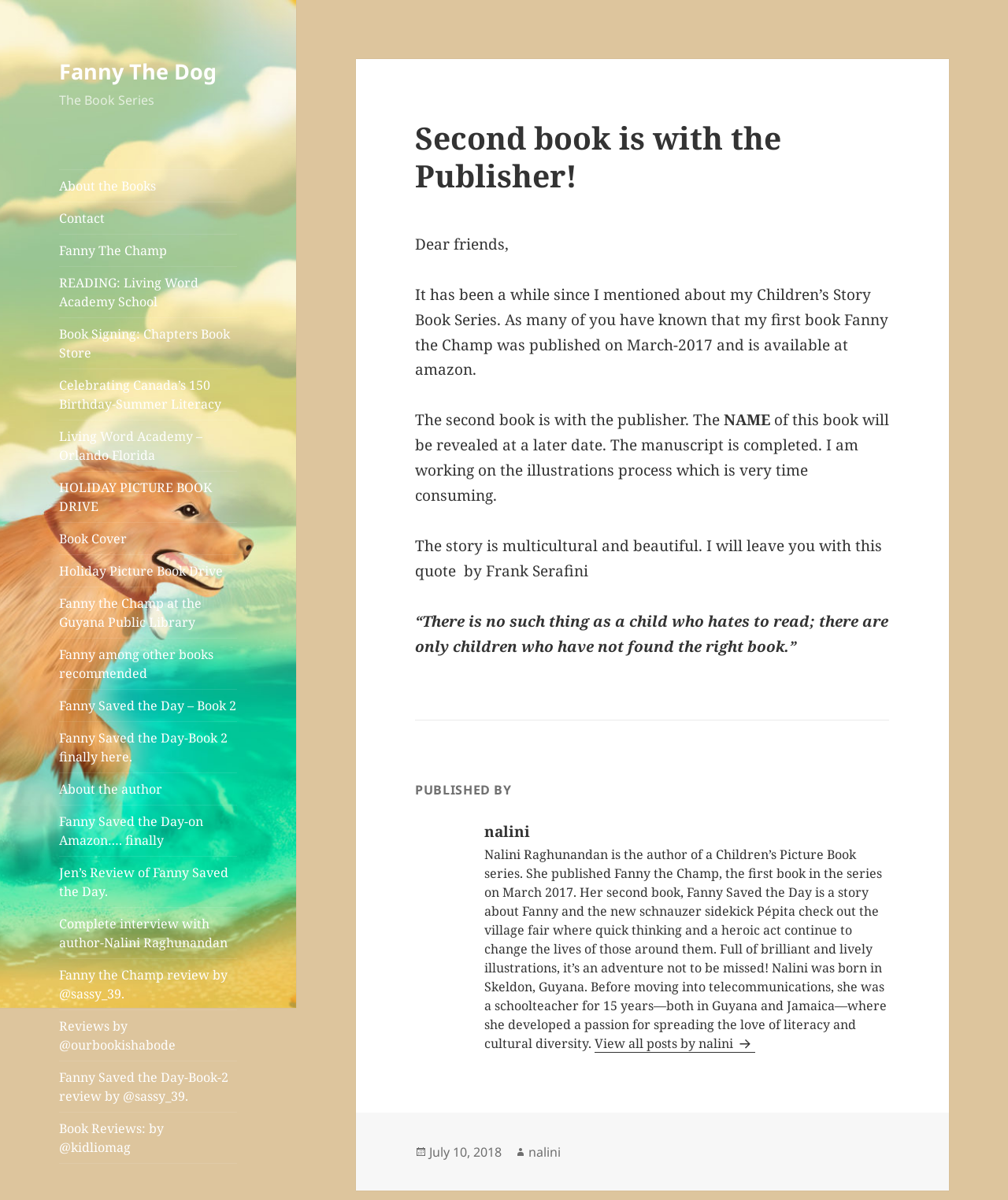What is the name of the second book in the series?
Answer the question using a single word or phrase, according to the image.

Fanny Saved the Day